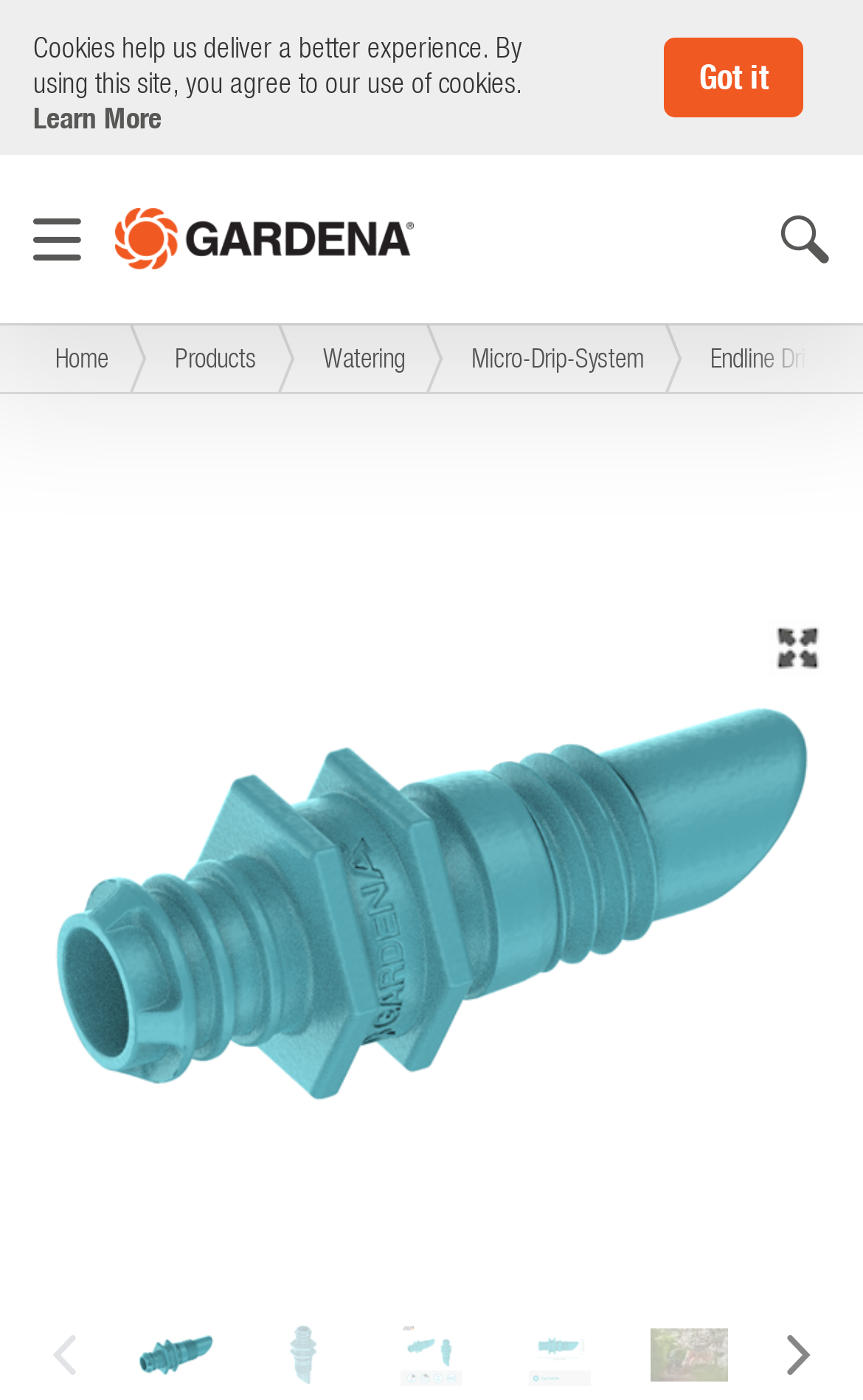Identify the bounding box for the given UI element using the description provided. Coordinates should be in the format (top-left x, top-left y, bottom-right x, bottom-right y) and must be between 0 and 1. Here is the description: parent_node: Products

[0.133, 0.111, 0.826, 0.231]